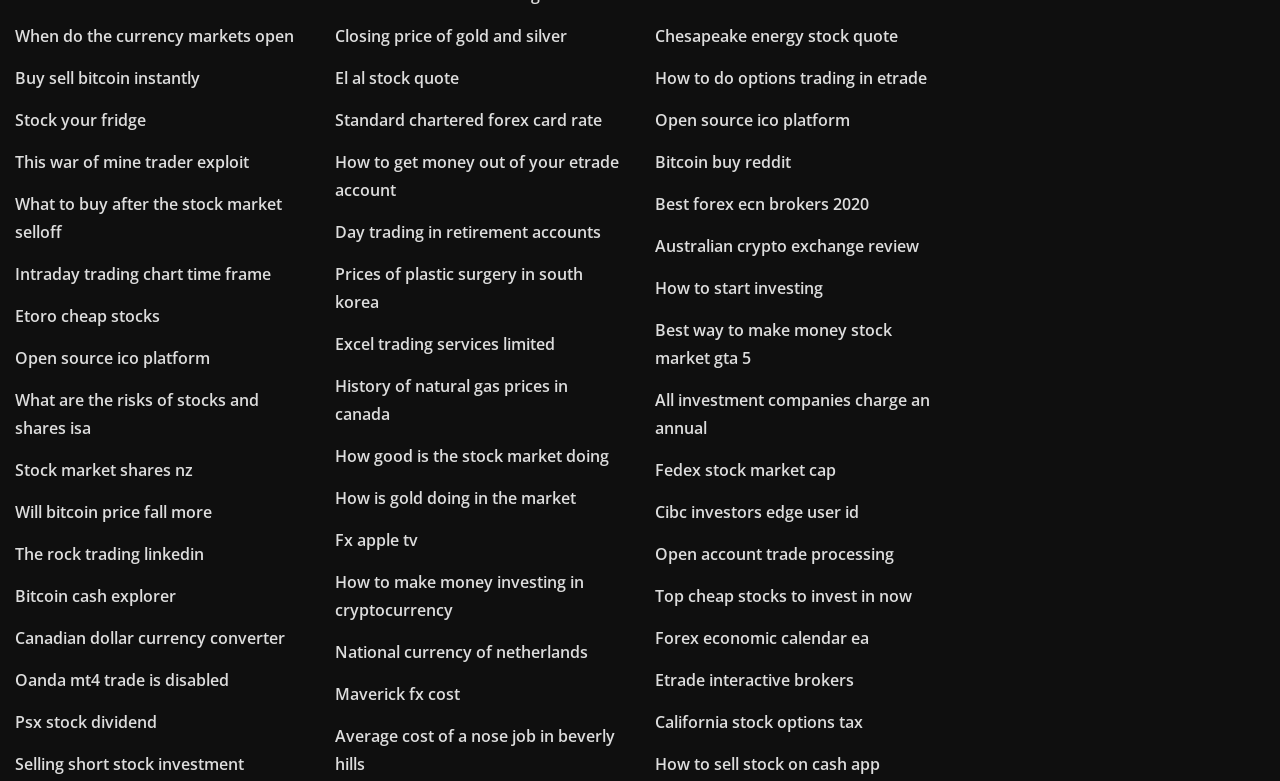What is the purpose of the 'When do the currency markets open' link?
Using the image, provide a concise answer in one word or a short phrase.

To provide information on currency market hours